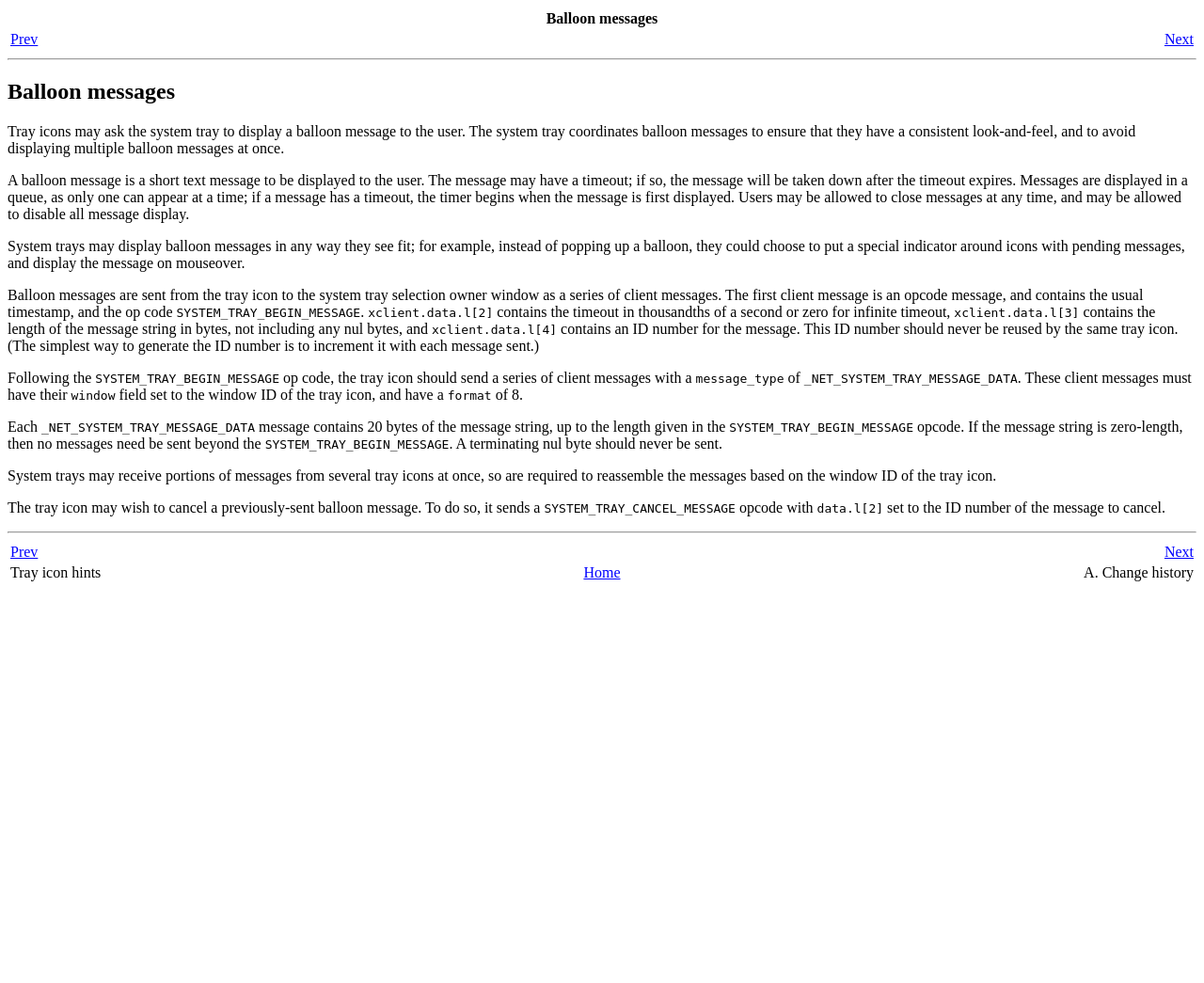What is a balloon message?
Please provide a single word or phrase answer based on the image.

A short text message